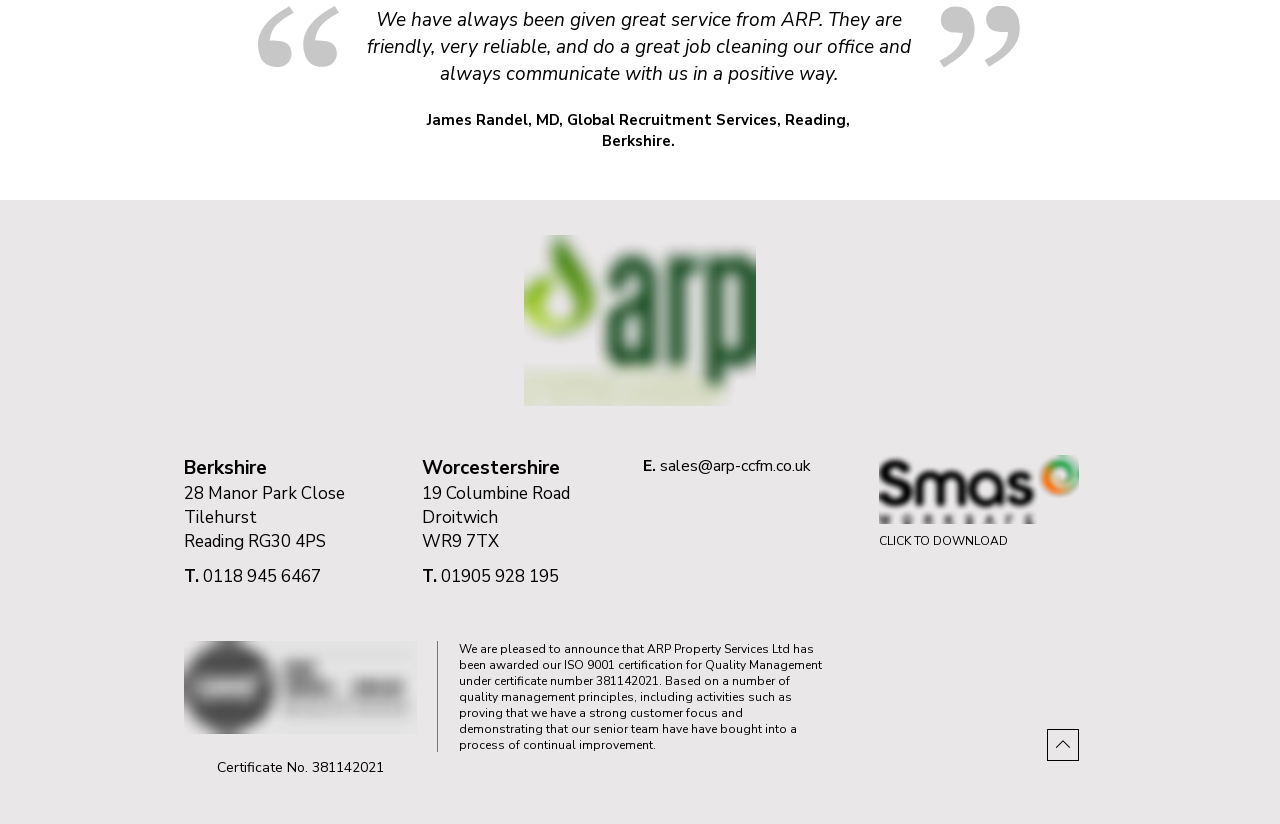What is the purpose of the 'Up arrow Icon'? Examine the screenshot and reply using just one word or a brief phrase.

To scroll up